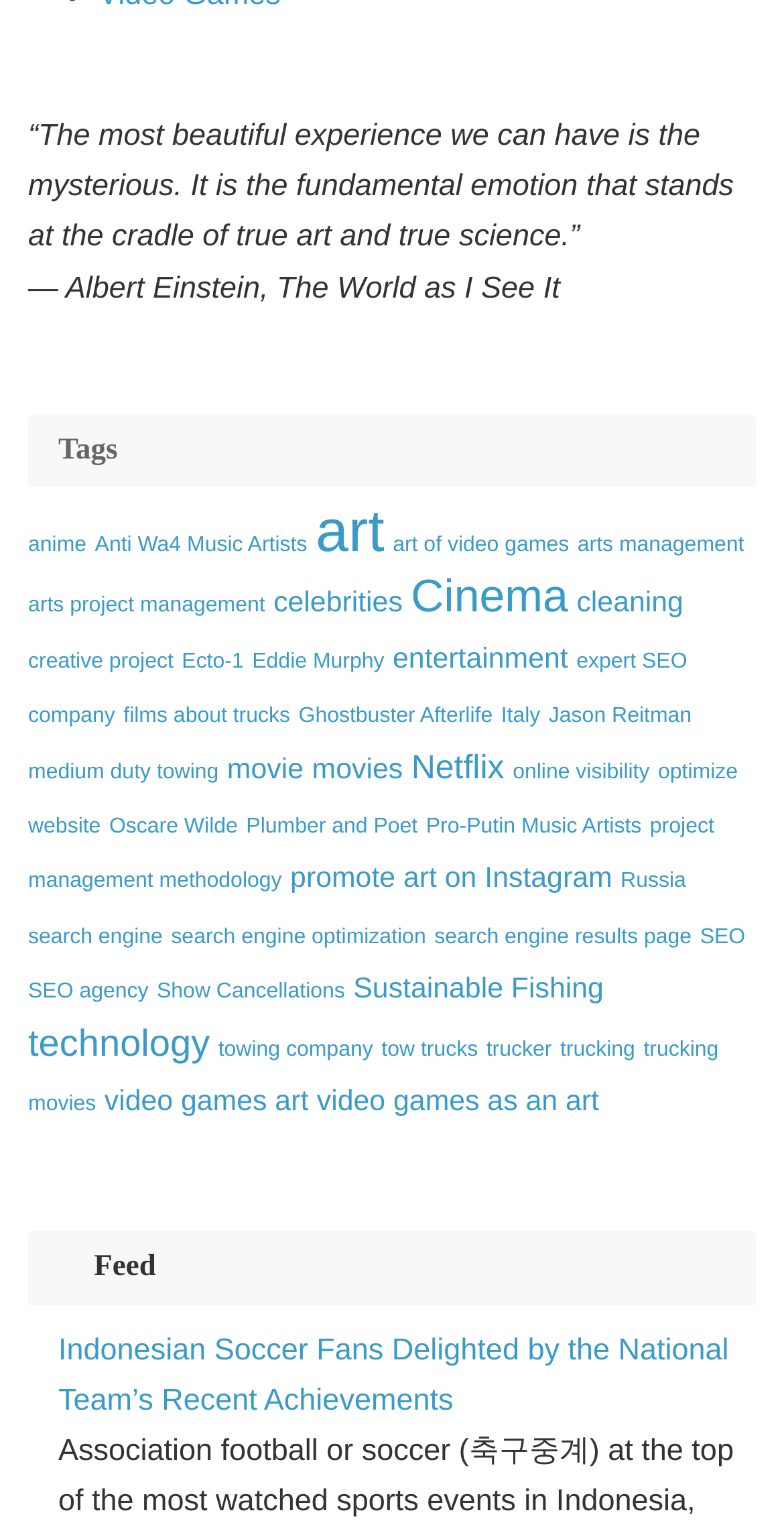What is the quote displayed on the webpage?
Please provide a detailed and thorough answer to the question.

I looked at the StaticText element with the quote and its author, Albert Einstein, and found the quote displayed on the webpage.